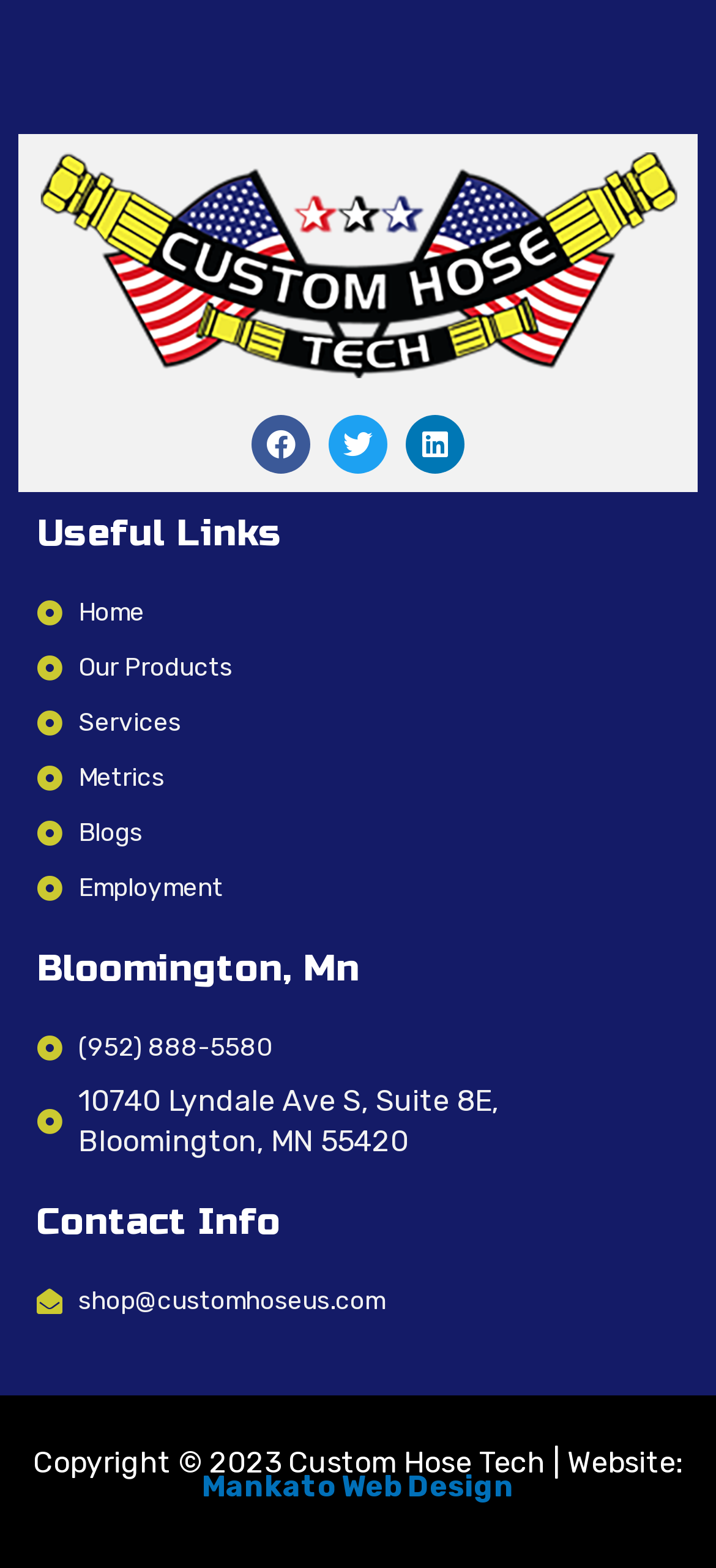What is the company's phone number? Using the information from the screenshot, answer with a single word or phrase.

(952) 888-5580